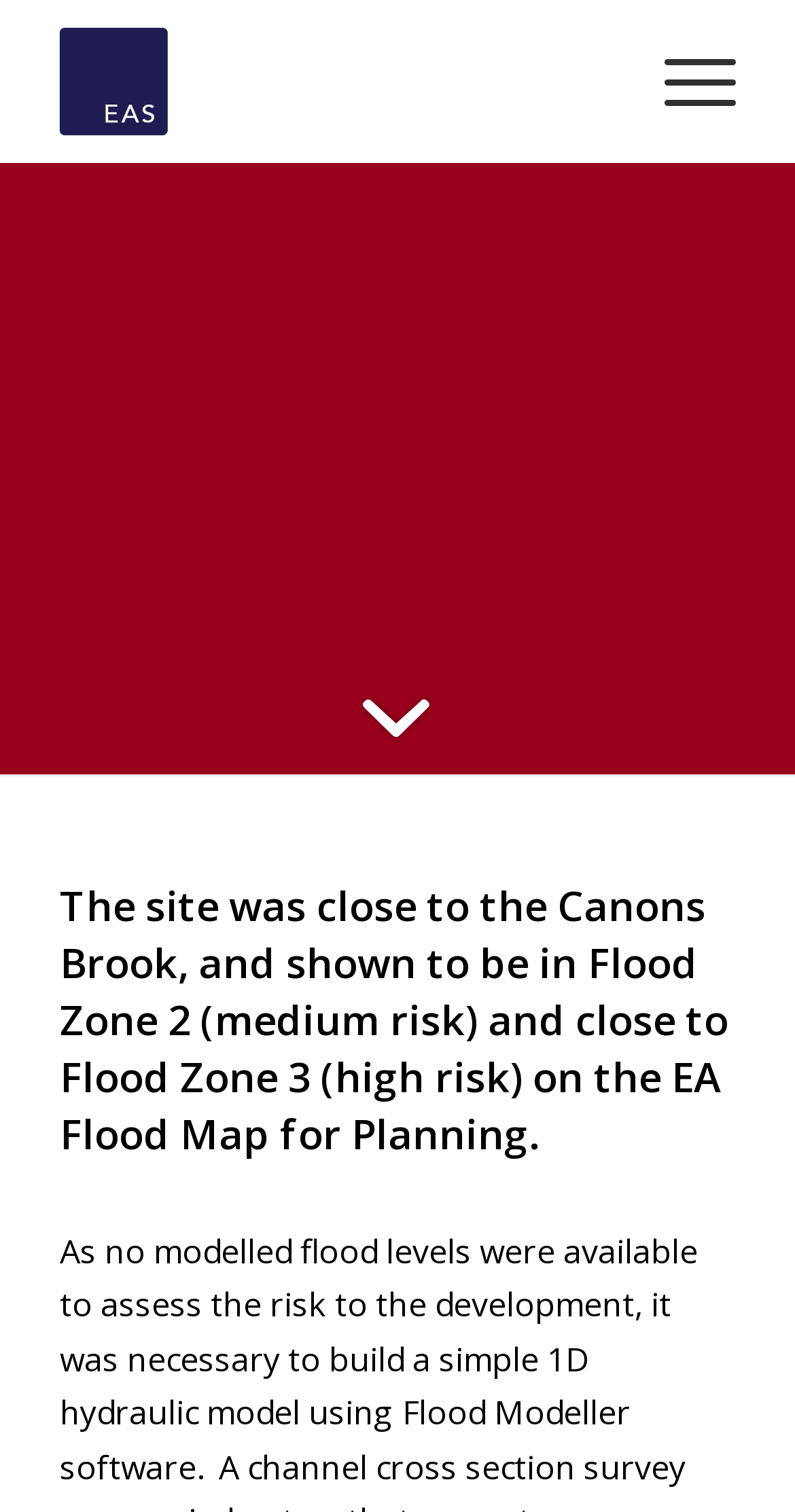What is the name of the company?
Please provide a comprehensive and detailed answer to the question.

The company name can be found in the image description of the logo at the top left corner of the webpage, which is 'EAS Transport Planning'.